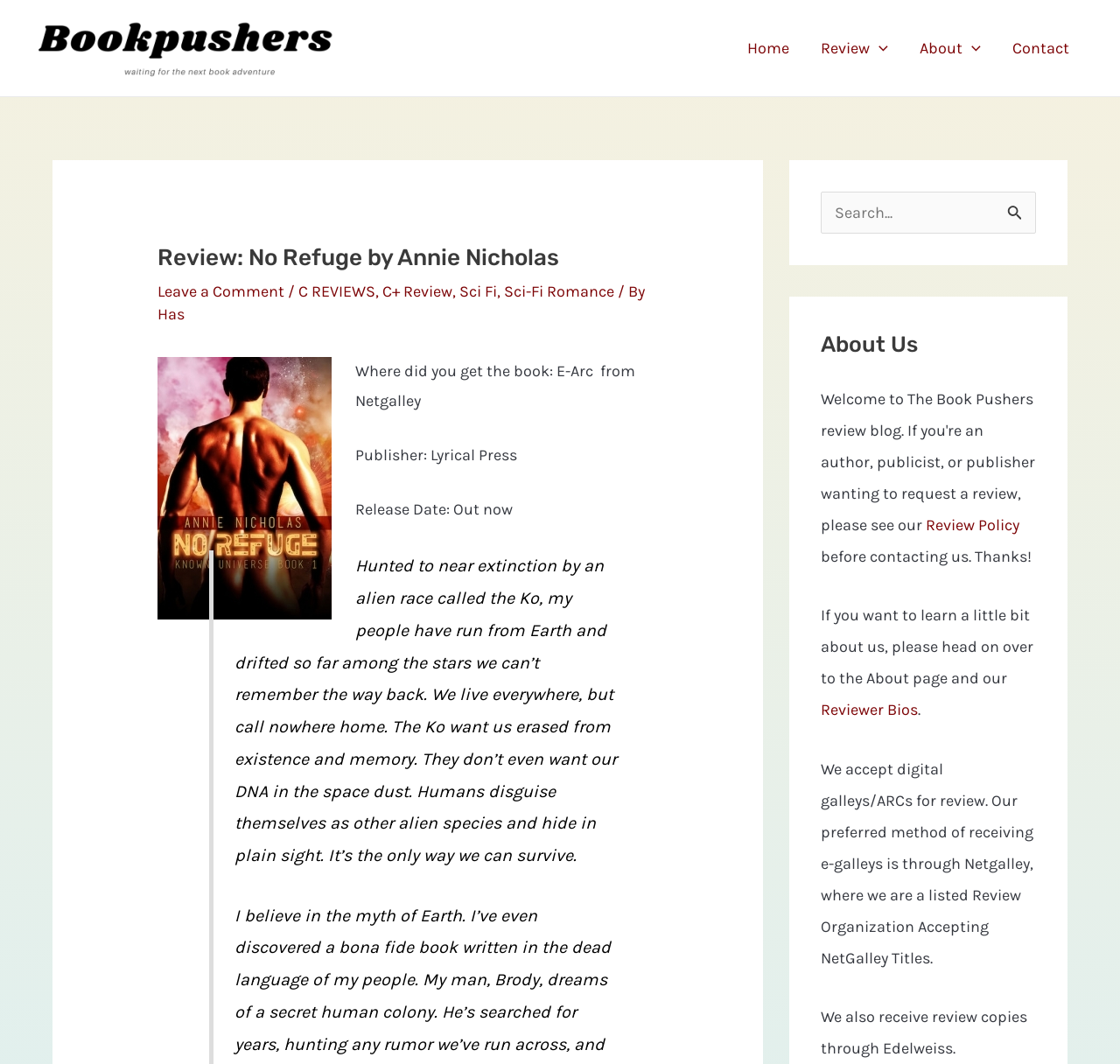Specify the bounding box coordinates of the element's area that should be clicked to execute the given instruction: "Search for a book". The coordinates should be four float numbers between 0 and 1, i.e., [left, top, right, bottom].

[0.733, 0.18, 0.925, 0.22]